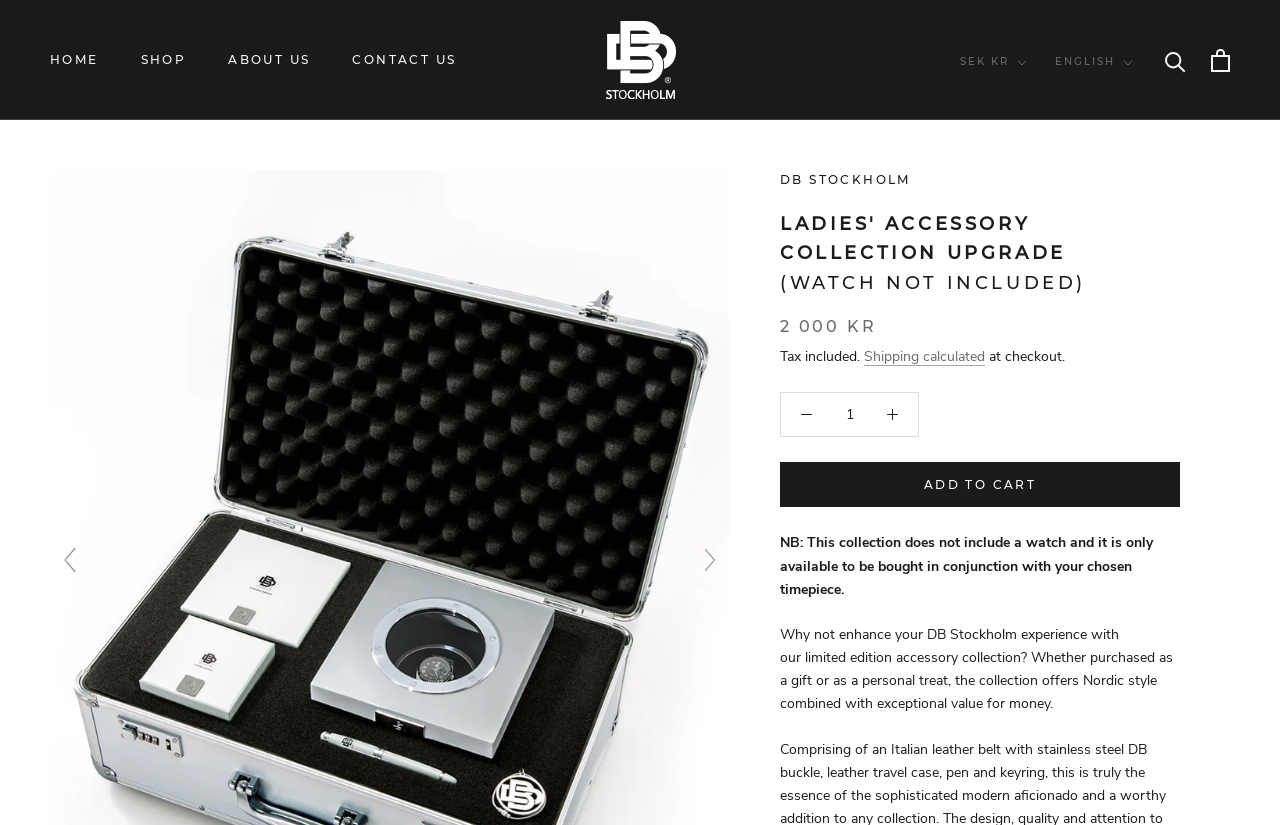Give a concise answer of one word or phrase to the question: 
What is the minimum quantity that can be added to cart?

1